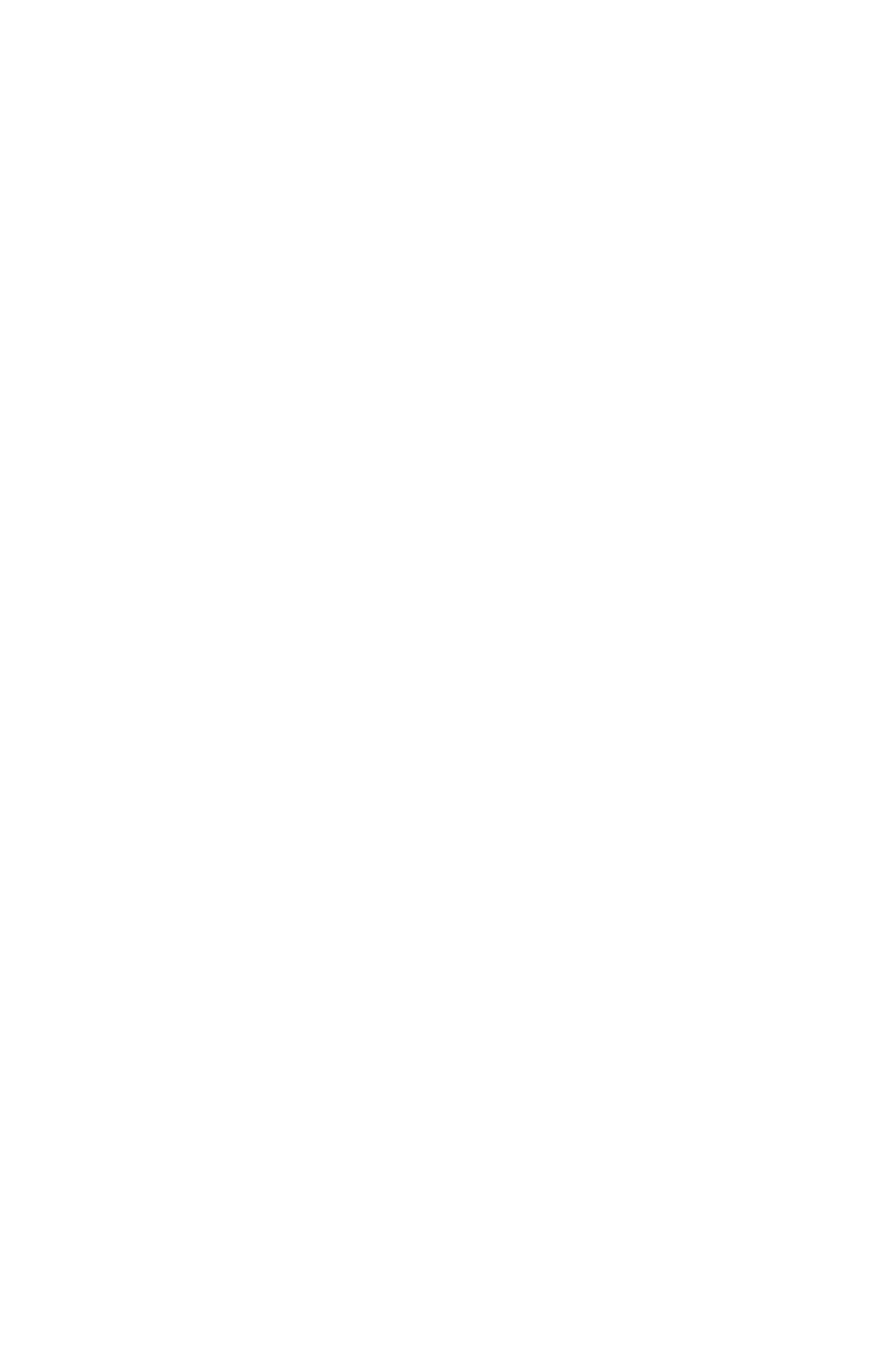When was the patent published?
Use the screenshot to answer the question with a single word or phrase.

Tuesday, 1 July 1924